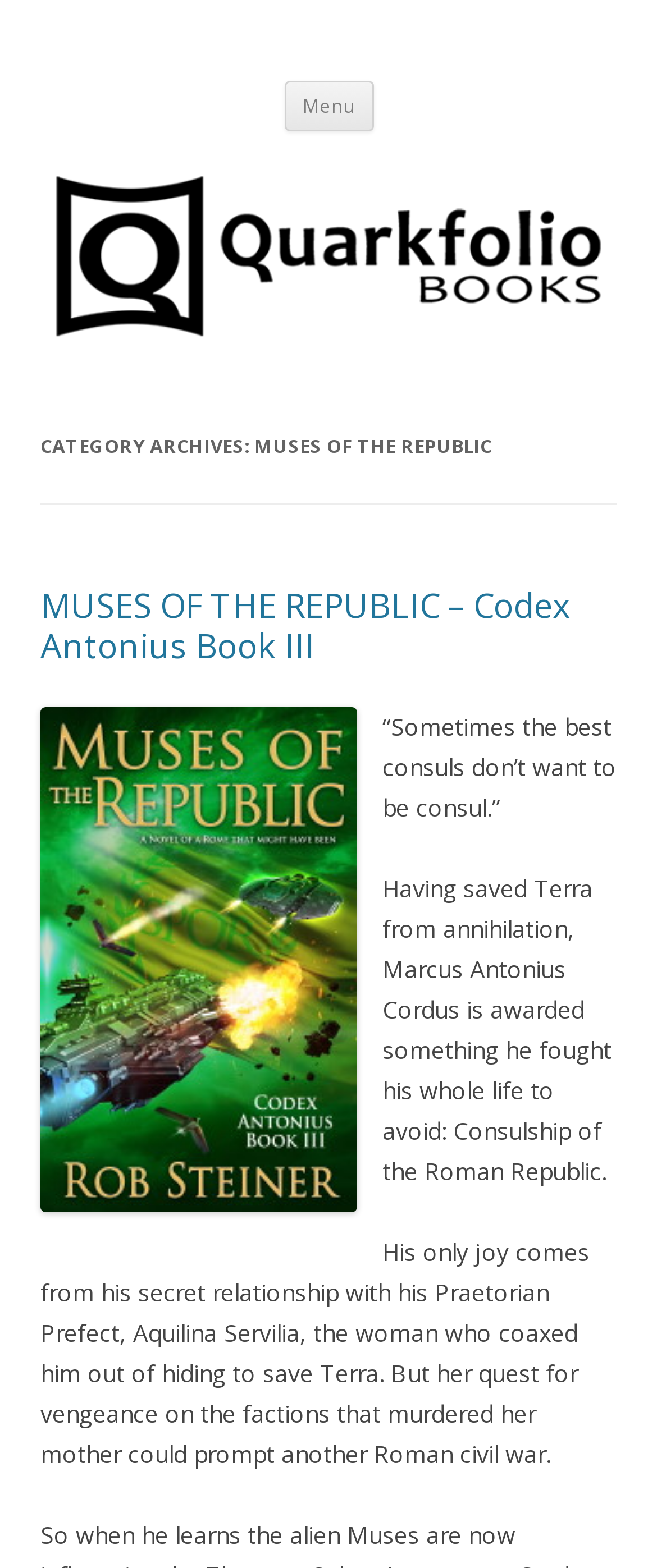Given the content of the image, can you provide a detailed answer to the question?
What is the title of the book featured on the webpage?

The webpage has a prominent heading 'MUSES OF THE REPUBLIC – Codex Antonius Book III' which is also a link, indicating that this is the title of the book being featured on the webpage.